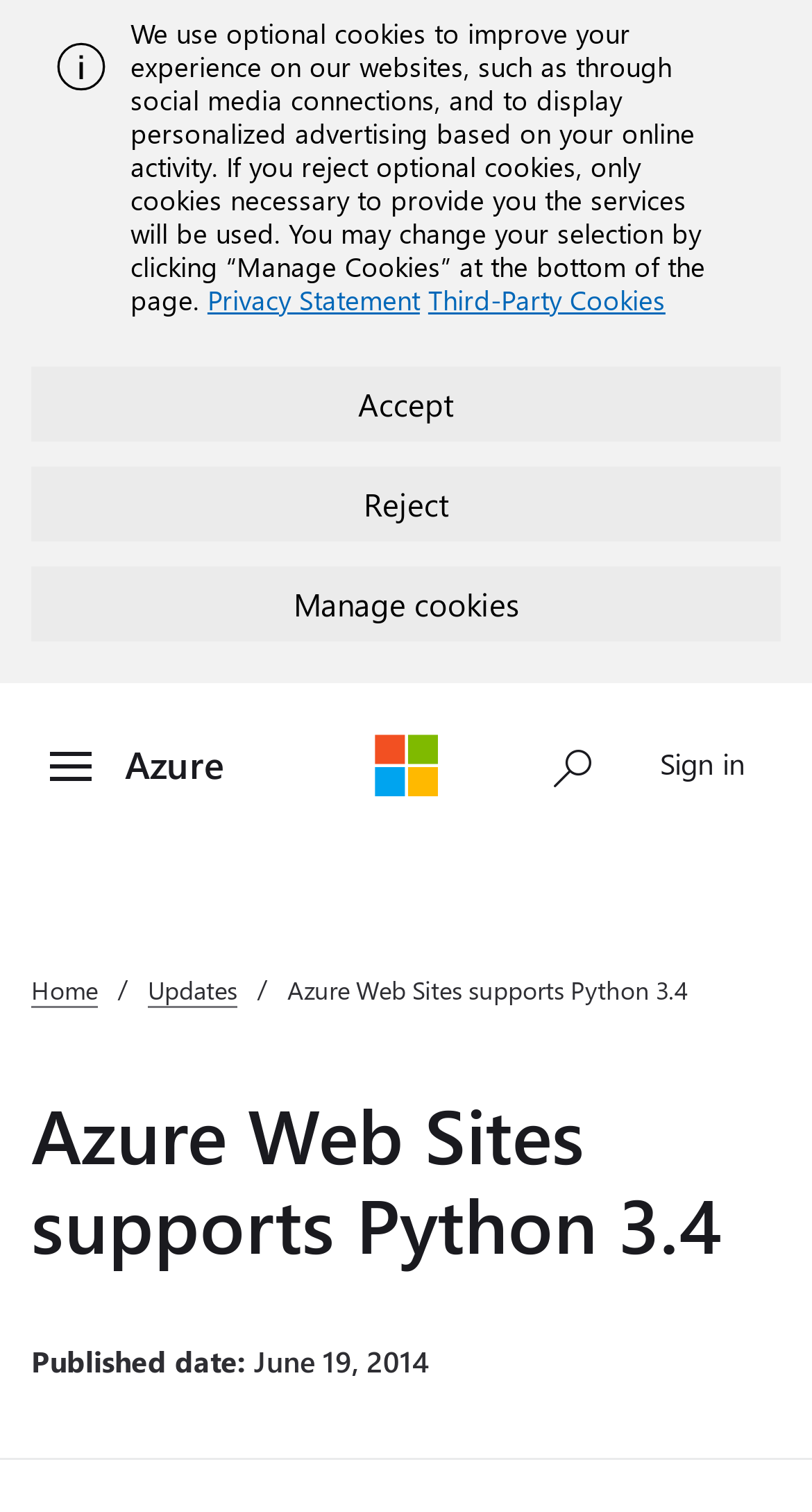Describe the webpage in detail, including text, images, and layout.

The webpage is about Azure Web Sites supporting Python 3.4, as indicated by the title. At the top, there is an alert message with an image on the left side. Below the alert, there is a paragraph of text explaining the use of optional cookies on the website, along with three links: "Privacy Statement", "Third-Party Cookies", and "Manage Cookies". 

On the right side of the cookie notification, there are three buttons: "Accept", "Reject", and "Manage cookies". 

Below the cookie notification, there is a "Skip to main content" link. To the right of this link, there is a toggle menu button, which controls the azure-nav-container. Next to the toggle menu button, there are two links: "Azure" and "Microsoft". 

Further to the right, there is a "Show search input" button. At the top right corner, there is a "Sign in" link. 

Below the top navigation bar, there are four links: "Home", "Updates", and a link with the title of the webpage, "Azure Web Sites supports Python 3.4". The title is also presented as a heading below these links, followed by another heading with the published date, "June 19, 2014".